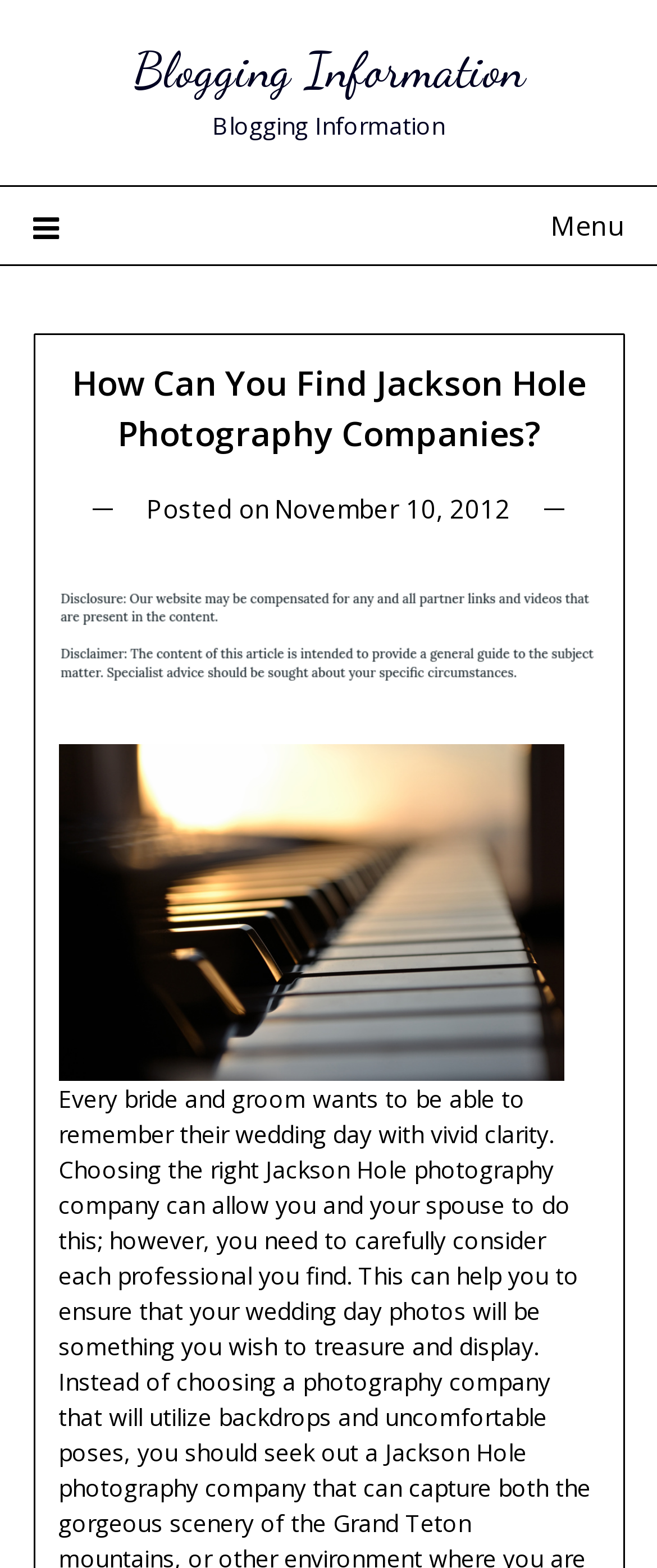Determine the bounding box coordinates for the UI element described. Format the coordinates as (top-left x, top-left y, bottom-right x, bottom-right y) and ensure all values are between 0 and 1. Element description: Blogging Information

[0.203, 0.026, 0.797, 0.063]